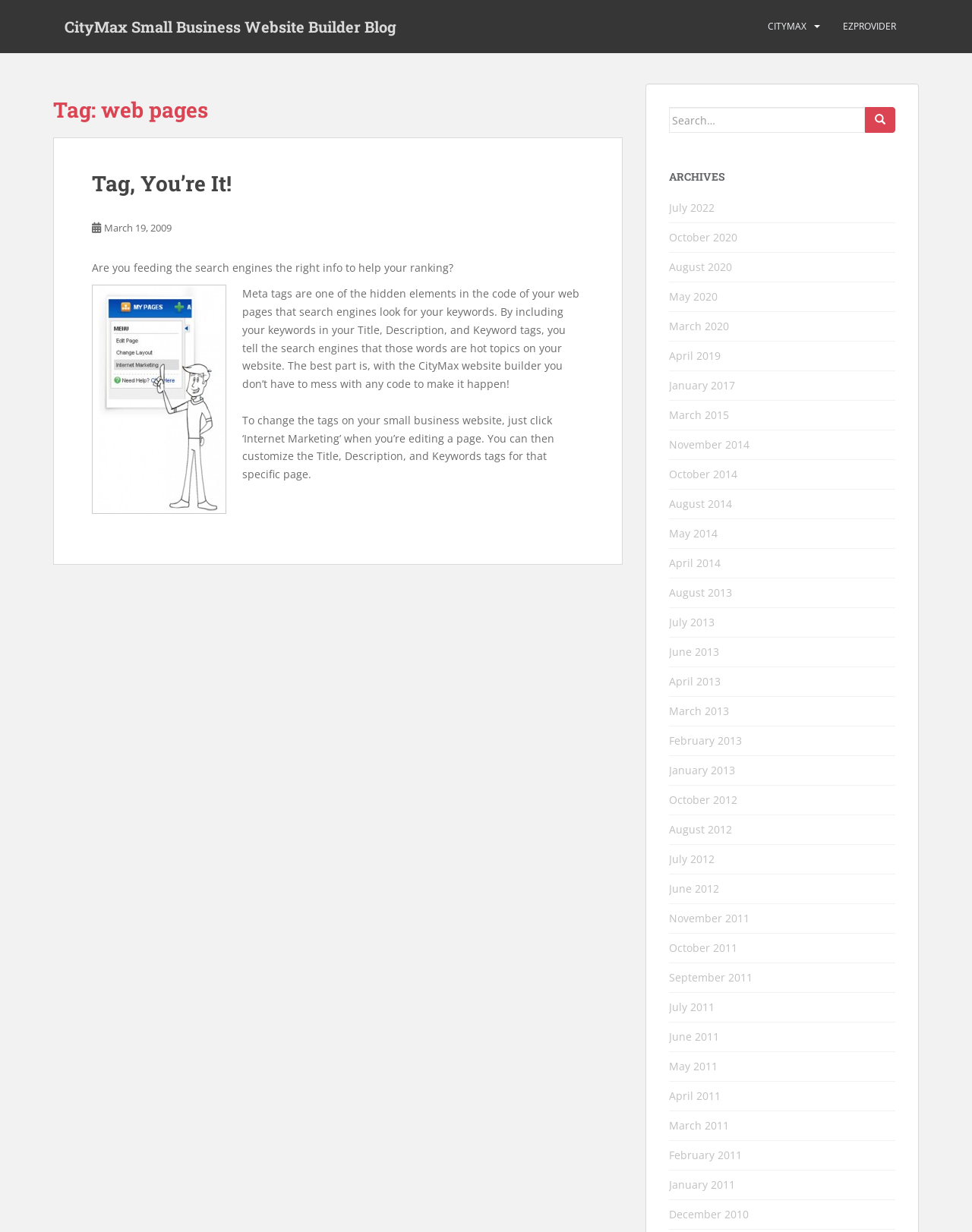Can you locate the main headline on this webpage and provide its text content?

Tag: web pages